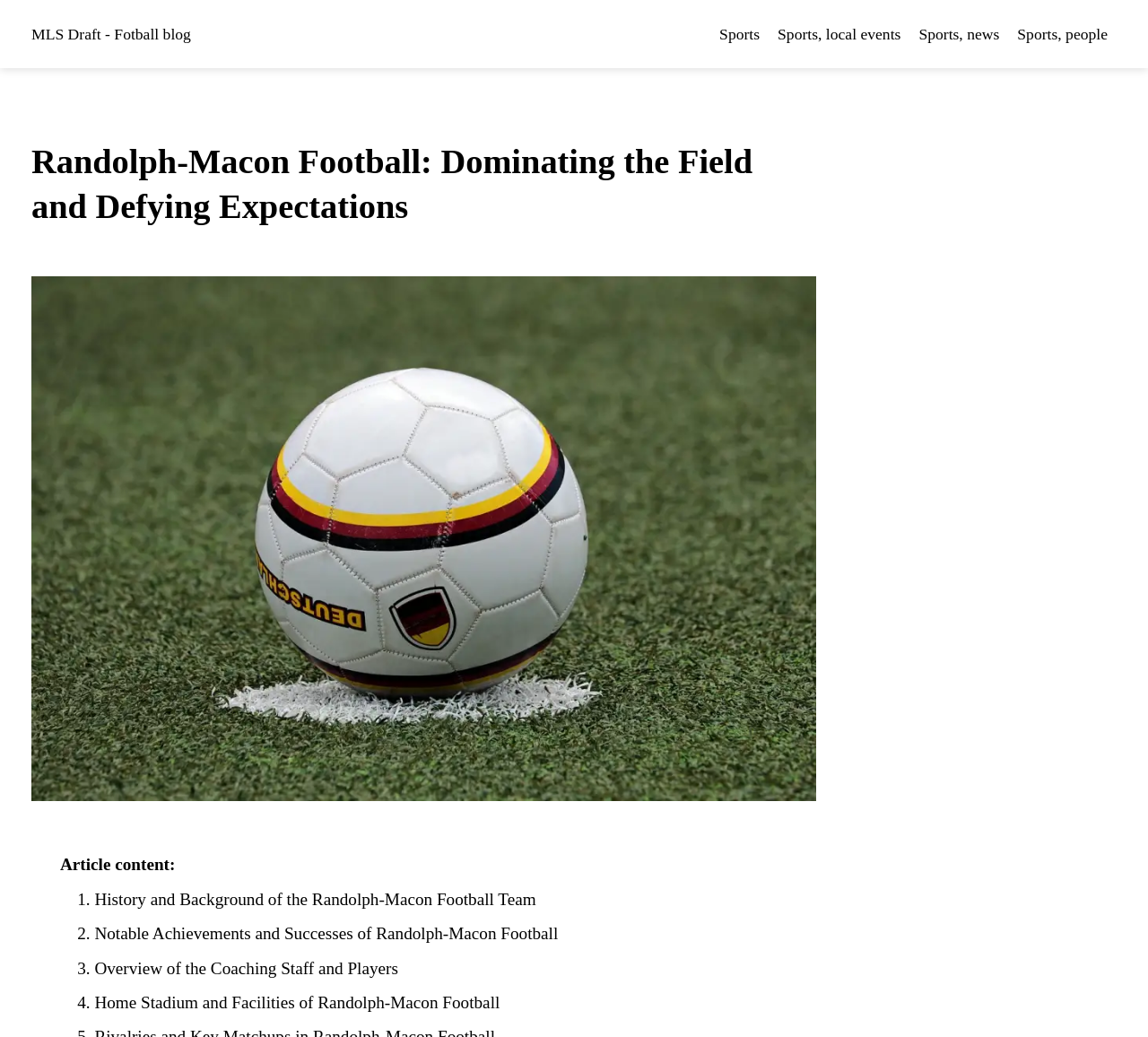Use a single word or phrase to answer this question: 
What is the purpose of the article?

To provide information about Randolph-Macon Football